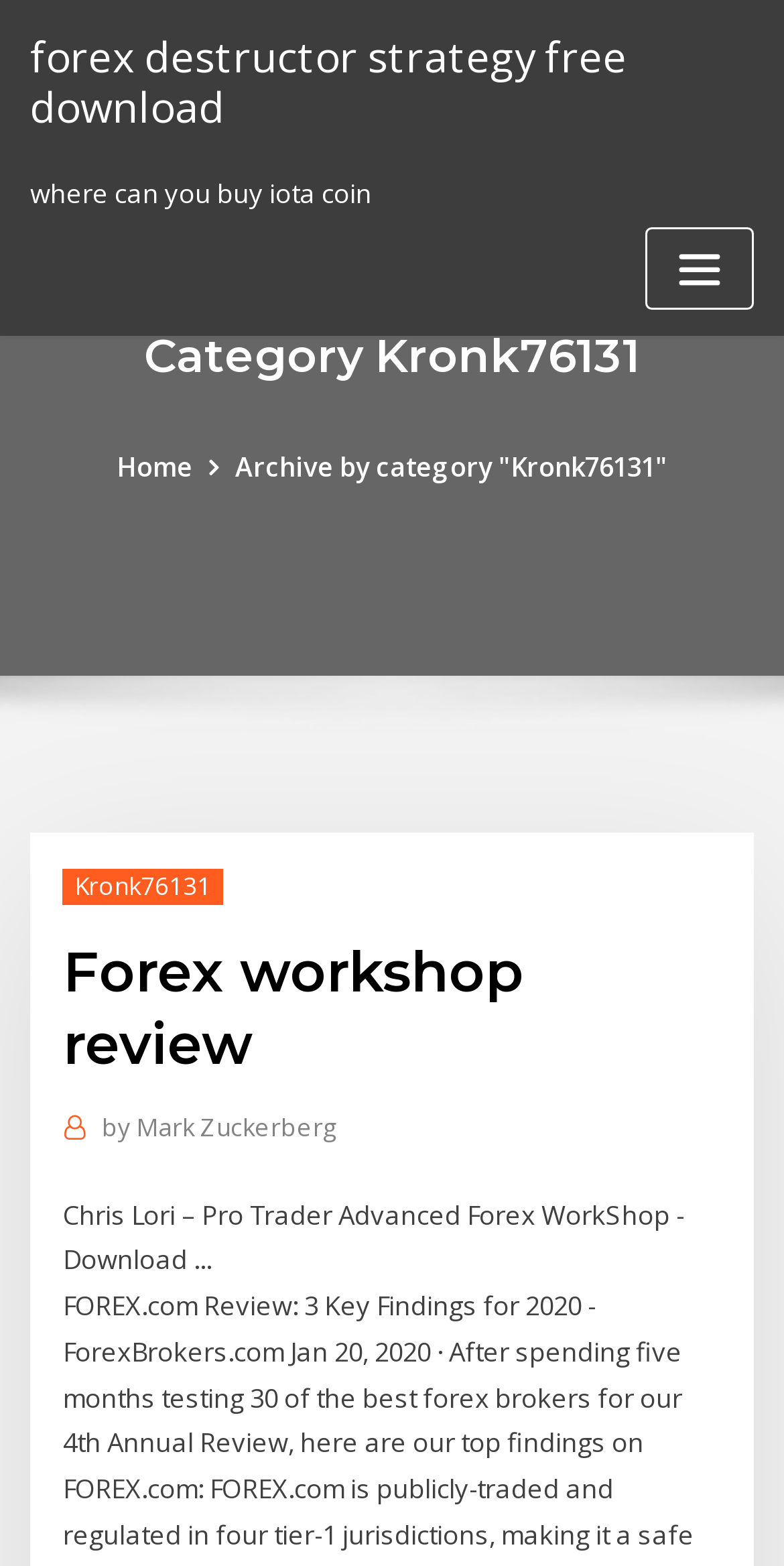What is the name of the Forex workshop reviewer?
Answer the question with a thorough and detailed explanation.

I found the name by looking at the StaticText element 'Chris Lori – Pro Trader Advanced Forex WorkShop - Download...' which is a sub-element of the root element.